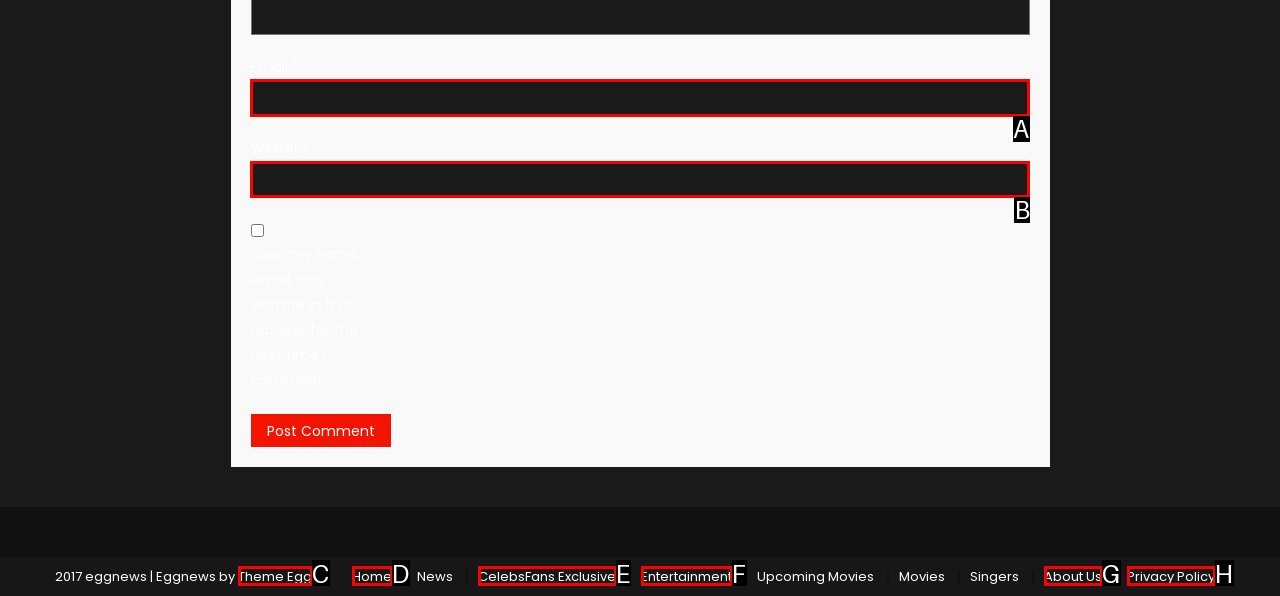Decide which HTML element to click to complete the task: Enter email address Provide the letter of the appropriate option.

A